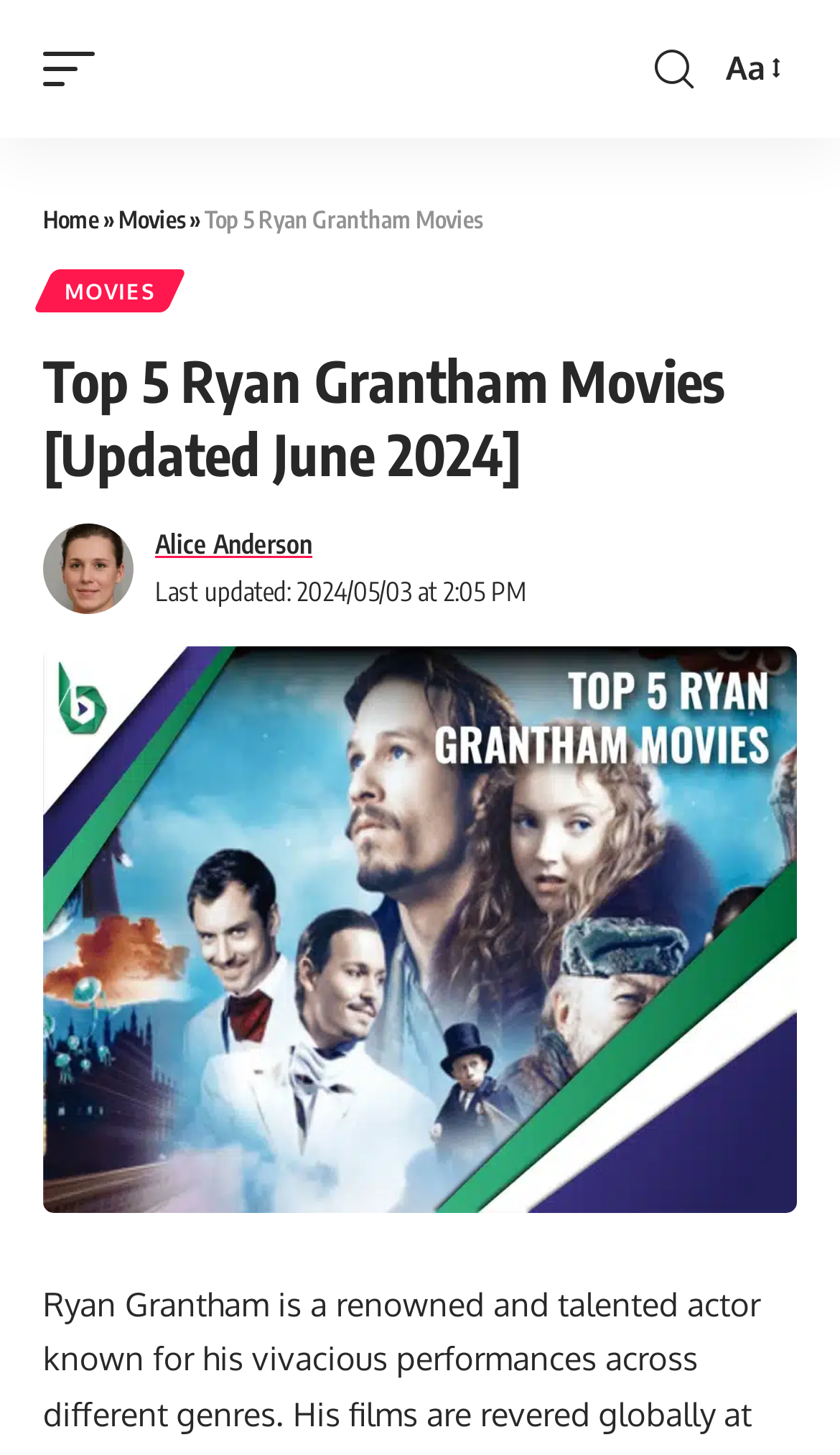Please identify the bounding box coordinates of the clickable area that will fulfill the following instruction: "resize font". The coordinates should be in the format of four float numbers between 0 and 1, i.e., [left, top, right, bottom].

[0.851, 0.028, 0.936, 0.066]